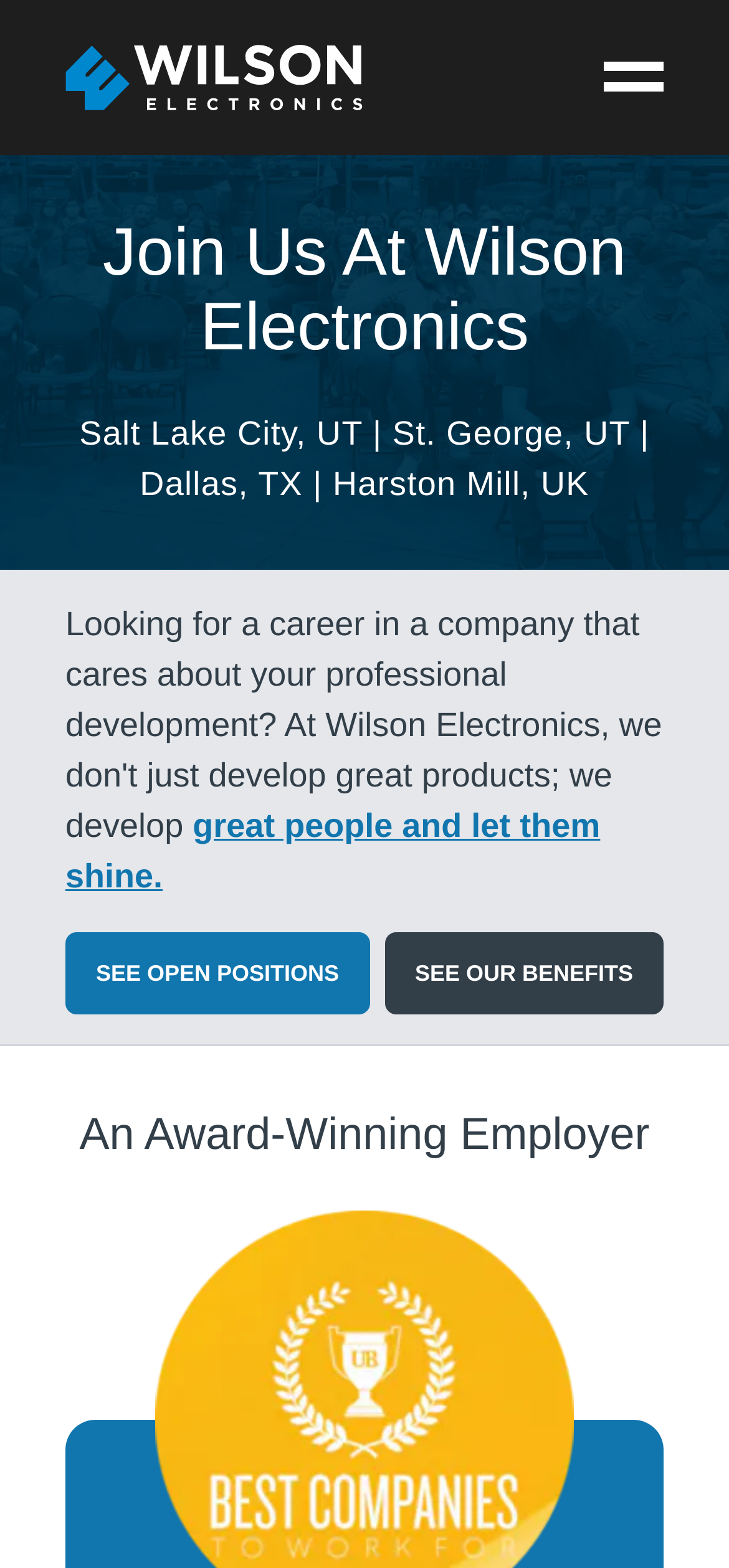For the given element description See Our Benefits, determine the bounding box coordinates of the UI element. The coordinates should follow the format (top-left x, top-left y, bottom-right x, bottom-right y) and be within the range of 0 to 1.

[0.527, 0.594, 0.91, 0.646]